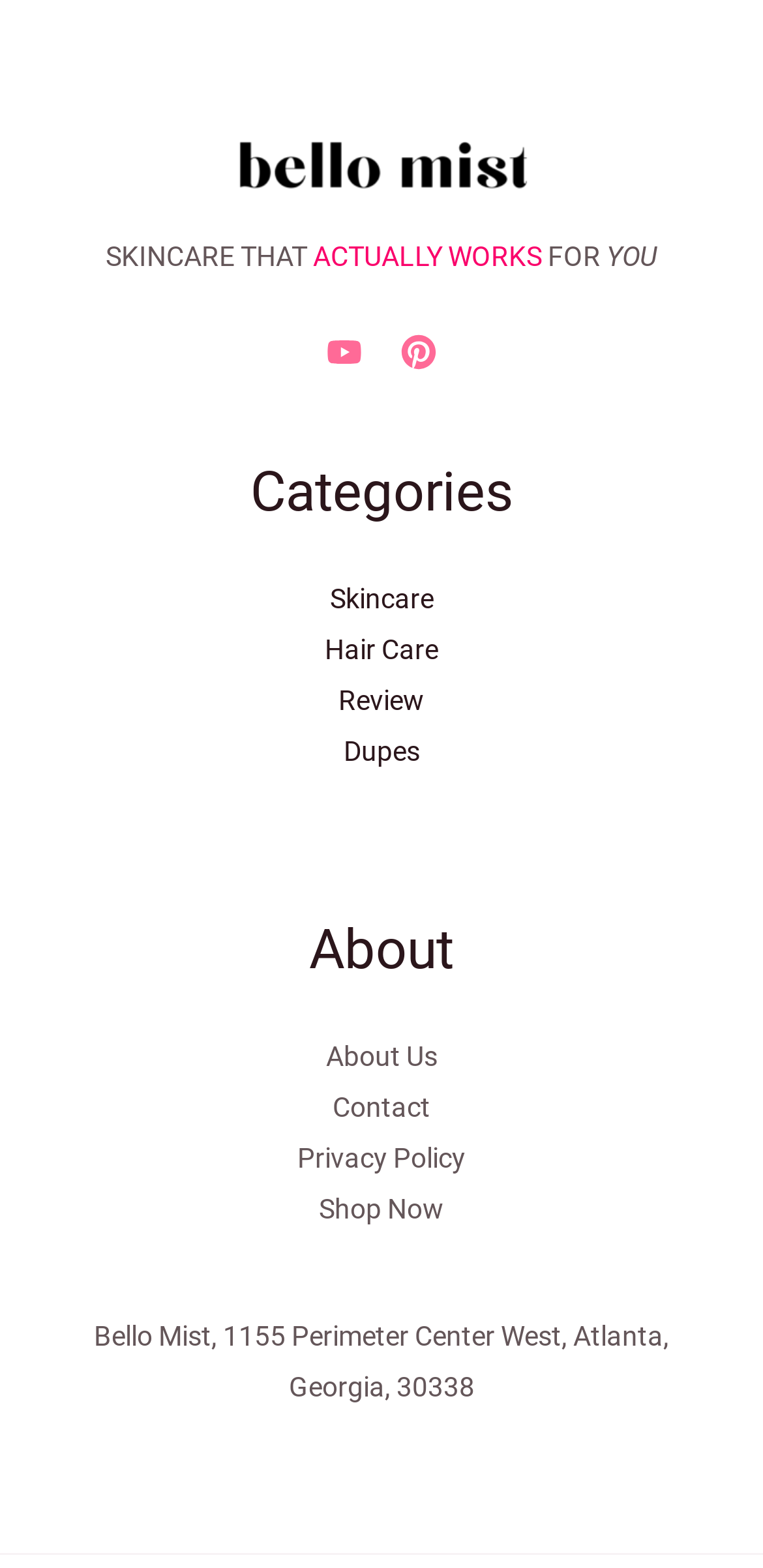Find the bounding box coordinates of the element you need to click on to perform this action: 'Browse Skincare categories'. The coordinates should be represented by four float values between 0 and 1, in the format [left, top, right, bottom].

[0.432, 0.372, 0.568, 0.392]